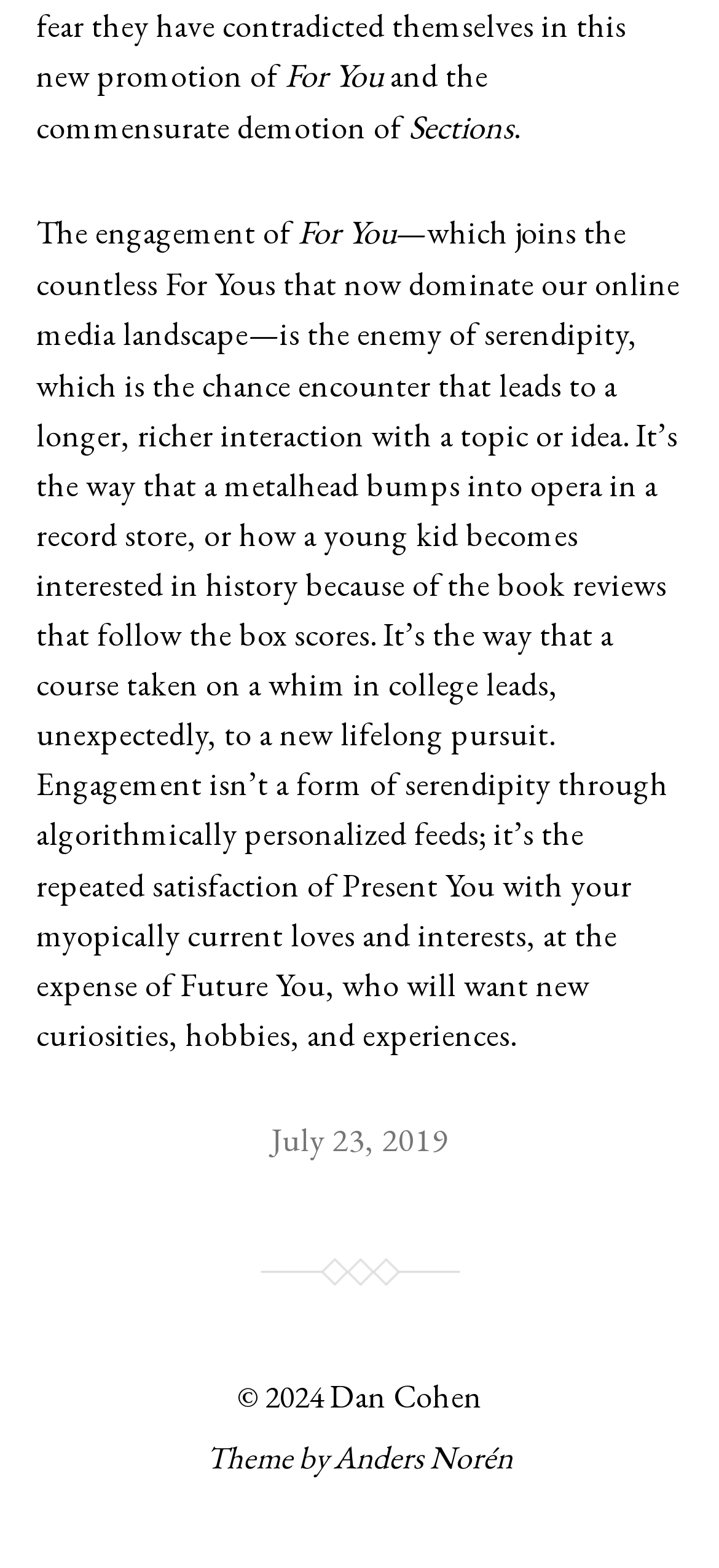Answer the question in a single word or phrase:
What is the theme of this website by?

Anders Norén